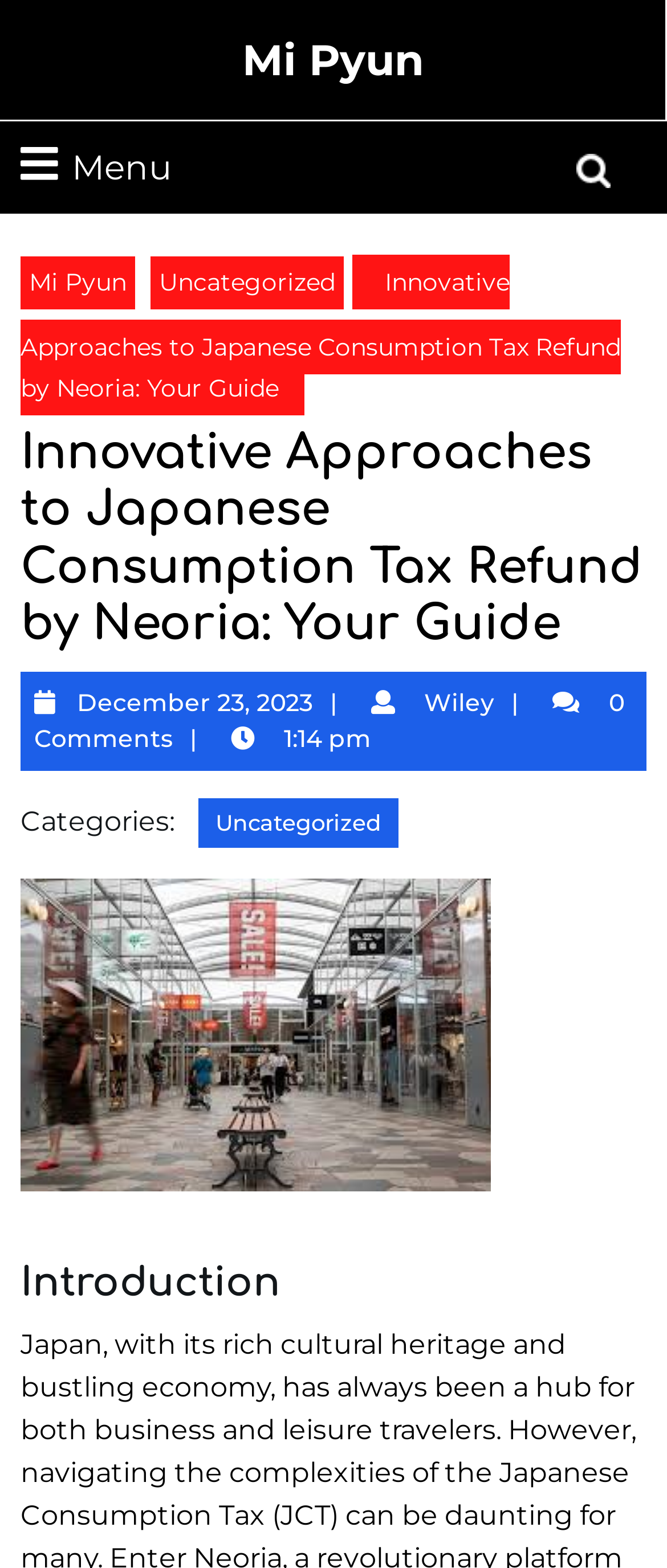Elaborate on the webpage's design and content in a detailed caption.

The webpage appears to be a blog post or article about innovative approaches to Japanese consumption tax refunds, specifically guided by Neoria. At the top left, there is a menu icon with the text "Menu Menu". To the right of the menu icon, there is a search bar with a label "Search for:" and a search button. 

Below the search bar, there is a section with links to "Mi Pyun" and "Uncategorized" categories. The main content of the webpage is an article with a title "Innovative Approaches to Japanese Consumption Tax Refund by Neoria: Your Guide" which is also the title of the webpage. 

The article has a publication date and time, "December 23, 2023, 1:14 pm", and is categorized under "Uncategorized". There are no comments on the article. The article is divided into sections, with headings "Introduction" and an empty heading above it.